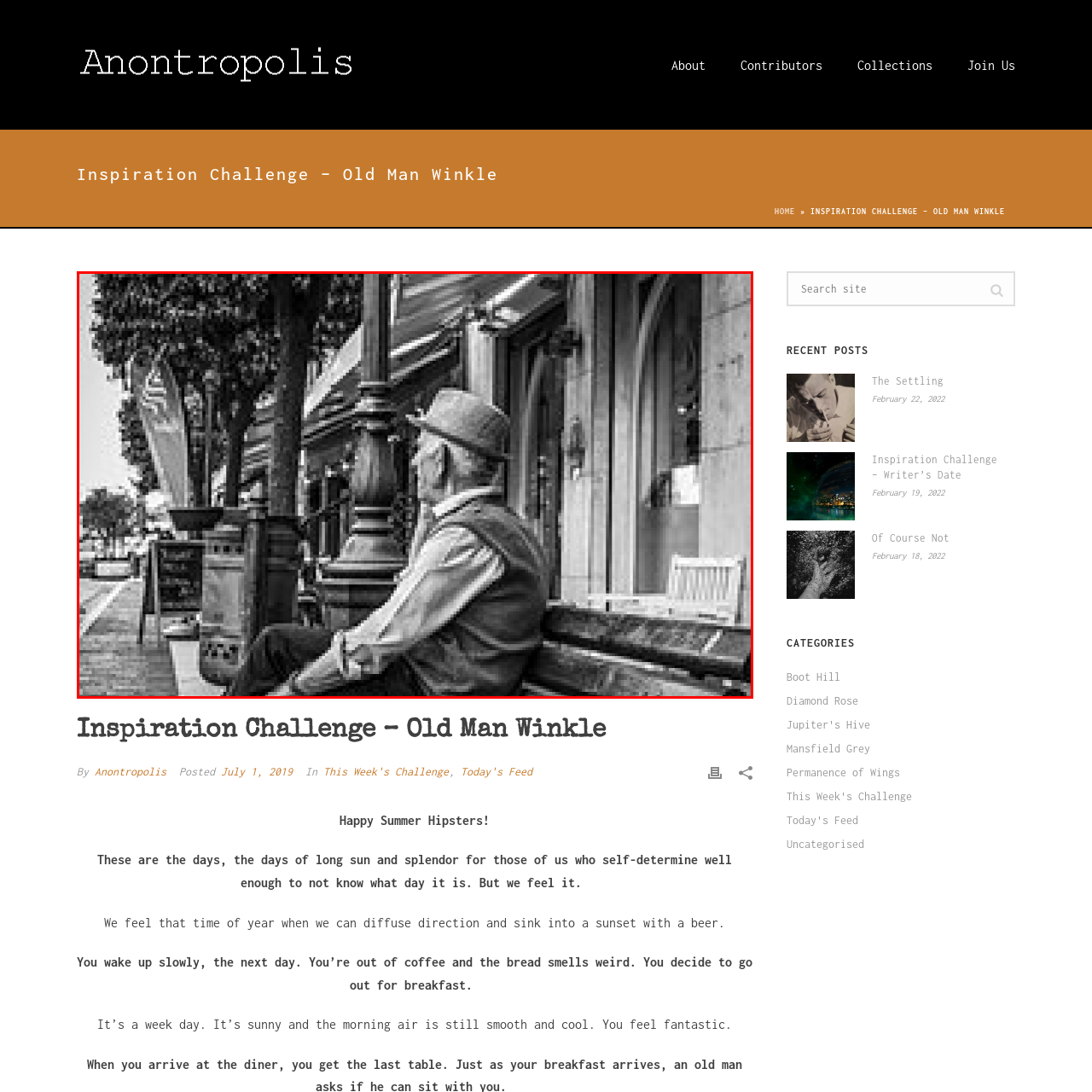Study the image inside the red outline, What is the man wearing on his head? 
Respond with a brief word or phrase.

A hat